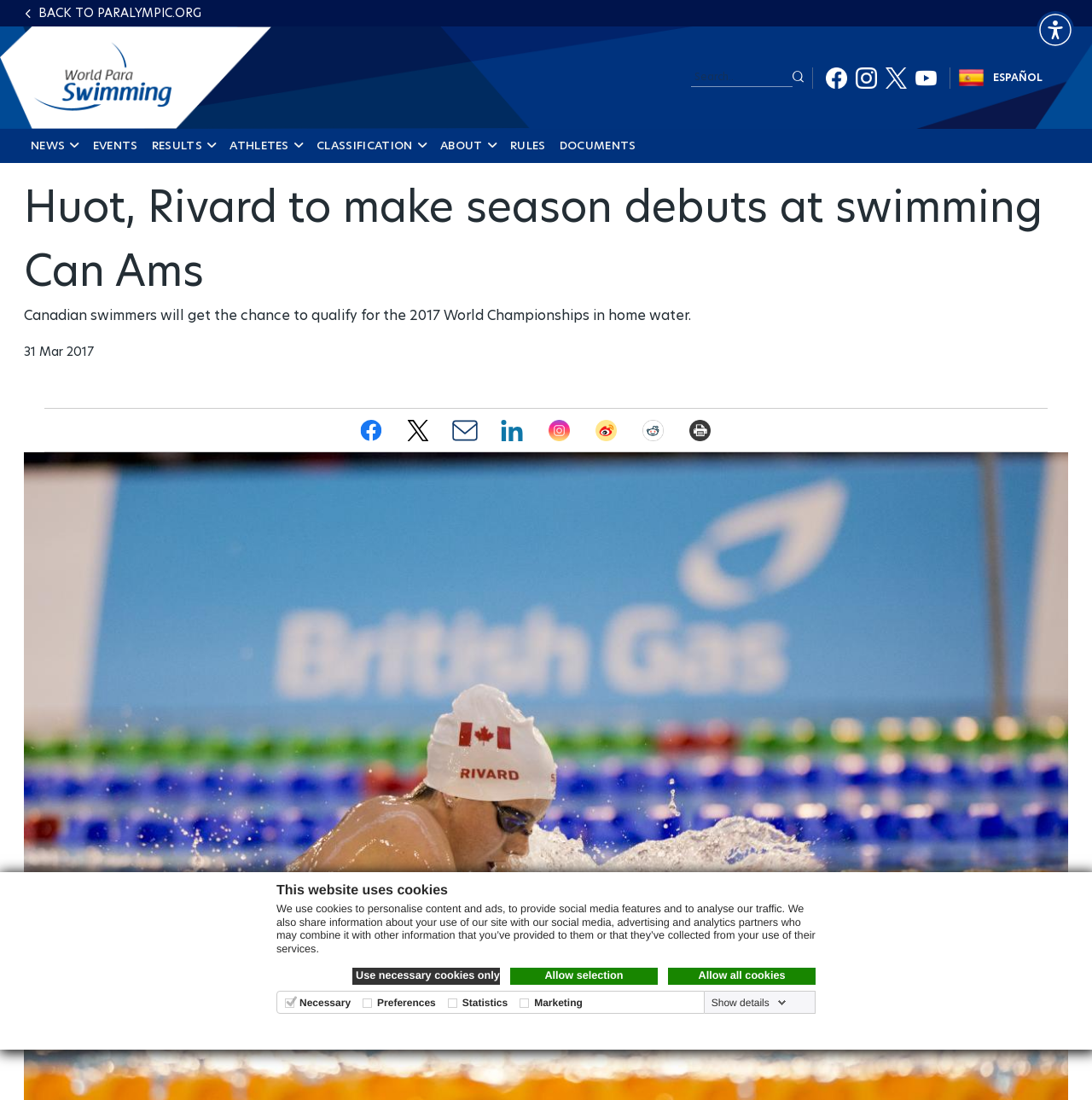Pinpoint the bounding box coordinates of the element to be clicked to execute the instruction: "Explore the digital archive".

None